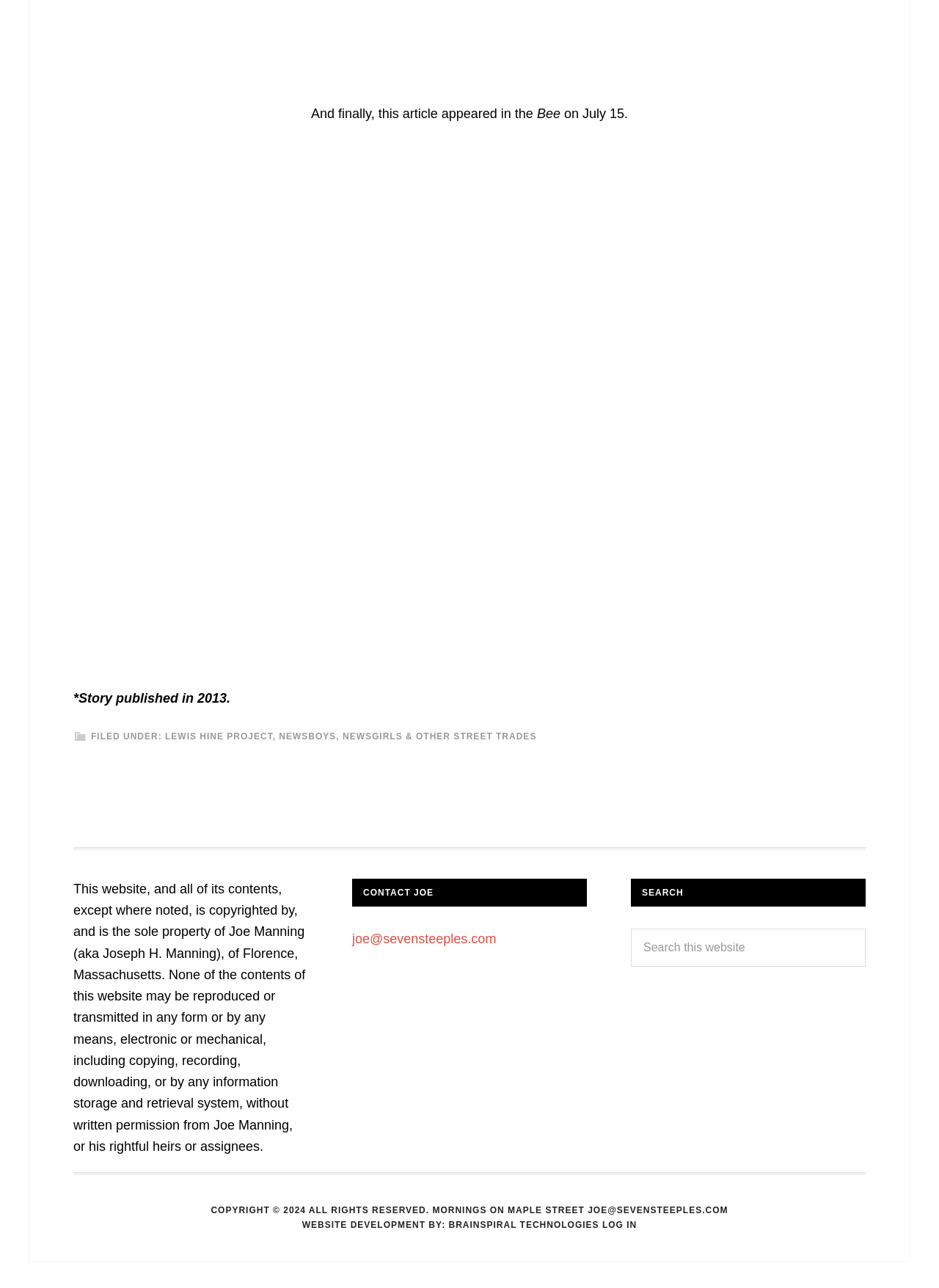What is the date of the article?
Kindly answer the question with as much detail as you can.

The date of the article can be found in the text 'And this article appeared in the Bee on July 15.' which is an image description.